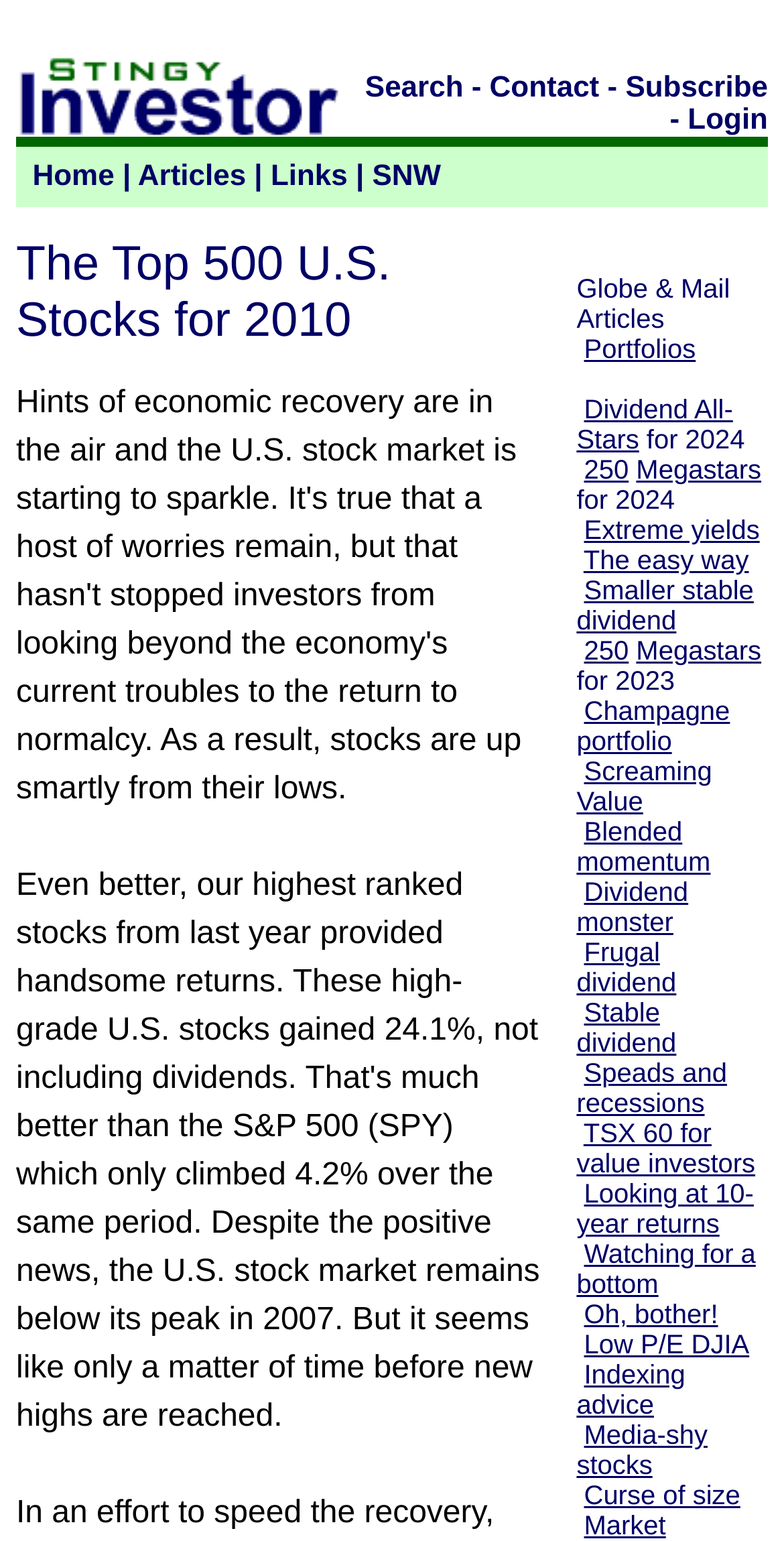How many links are in the top navigation bar?
Can you give a detailed and elaborate answer to the question?

I counted the links in the top navigation bar, which are 'Home', 'Articles', 'Links', 'SNW', and 'Search', 'Contact', 'Subscribe', 'Login'. There are 5 links in the top navigation bar.